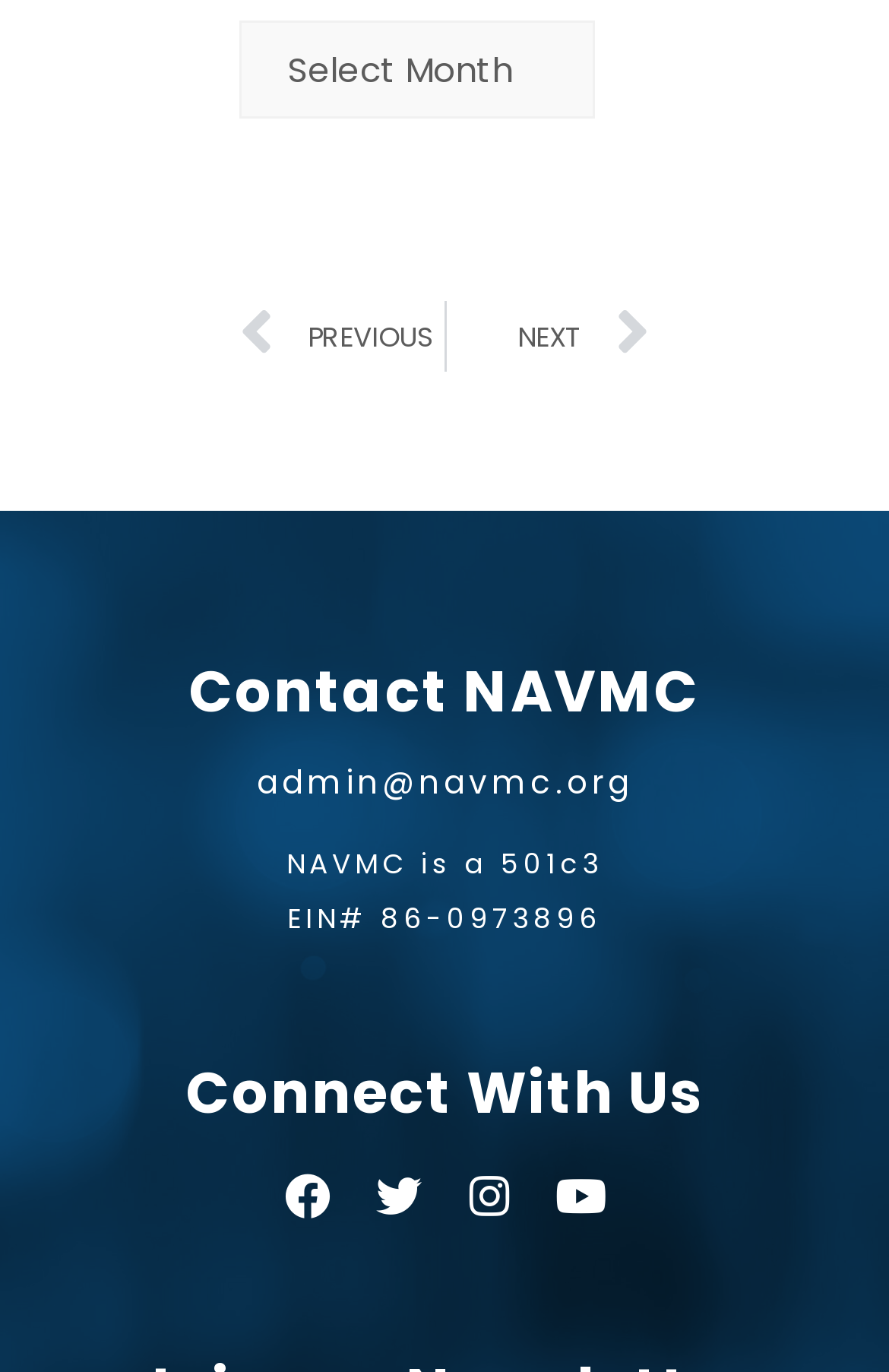Provide a single word or phrase answer to the question: 
How many social media platforms are listed?

4